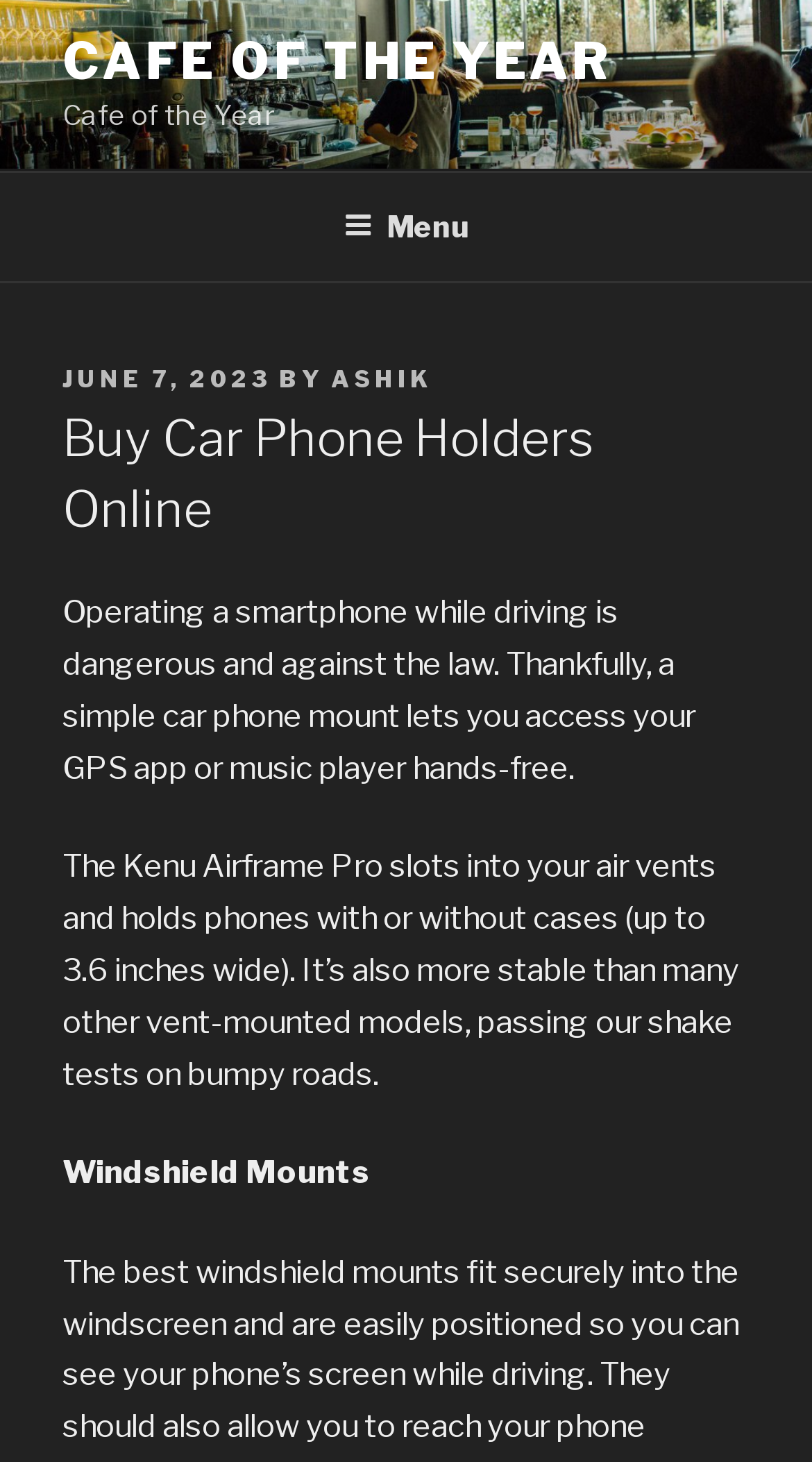Please study the image and answer the question comprehensively:
What type of mounts are mentioned in the webpage?

I found this information by reading the text on the webpage, which mentions vent-mounted models and specifically highlights Windshield Mounts as a separate category.